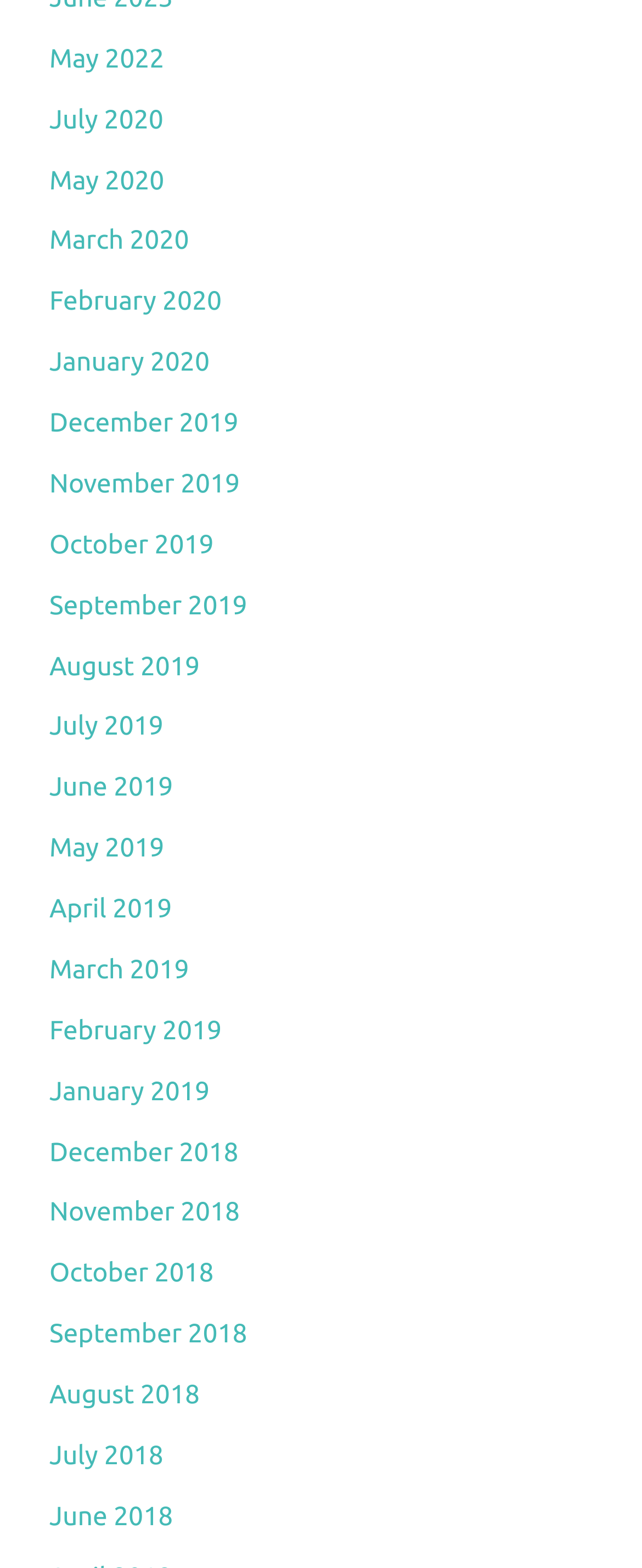Please specify the bounding box coordinates of the clickable region necessary for completing the following instruction: "view June 2018". The coordinates must consist of four float numbers between 0 and 1, i.e., [left, top, right, bottom].

[0.077, 0.958, 0.27, 0.977]